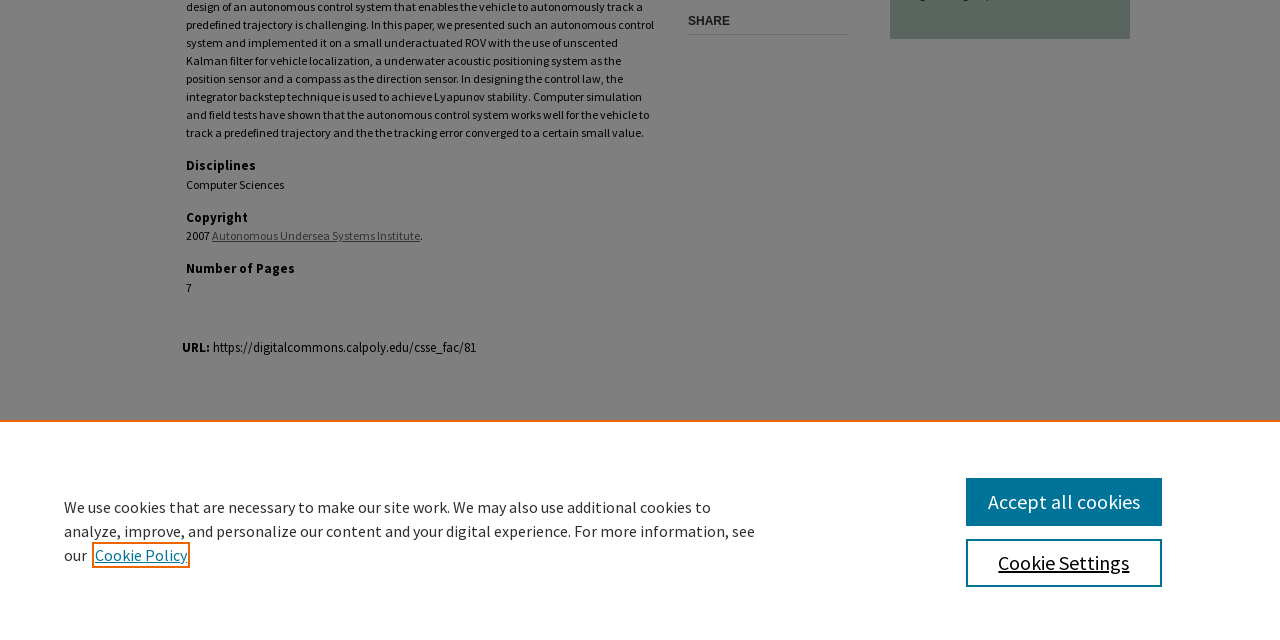Please provide the bounding box coordinates in the format (top-left x, top-left y, bottom-right x, bottom-right y). Remember, all values are floating point numbers between 0 and 1. What is the bounding box coordinate of the region described as: Privacy

[0.142, 0.936, 0.168, 0.956]